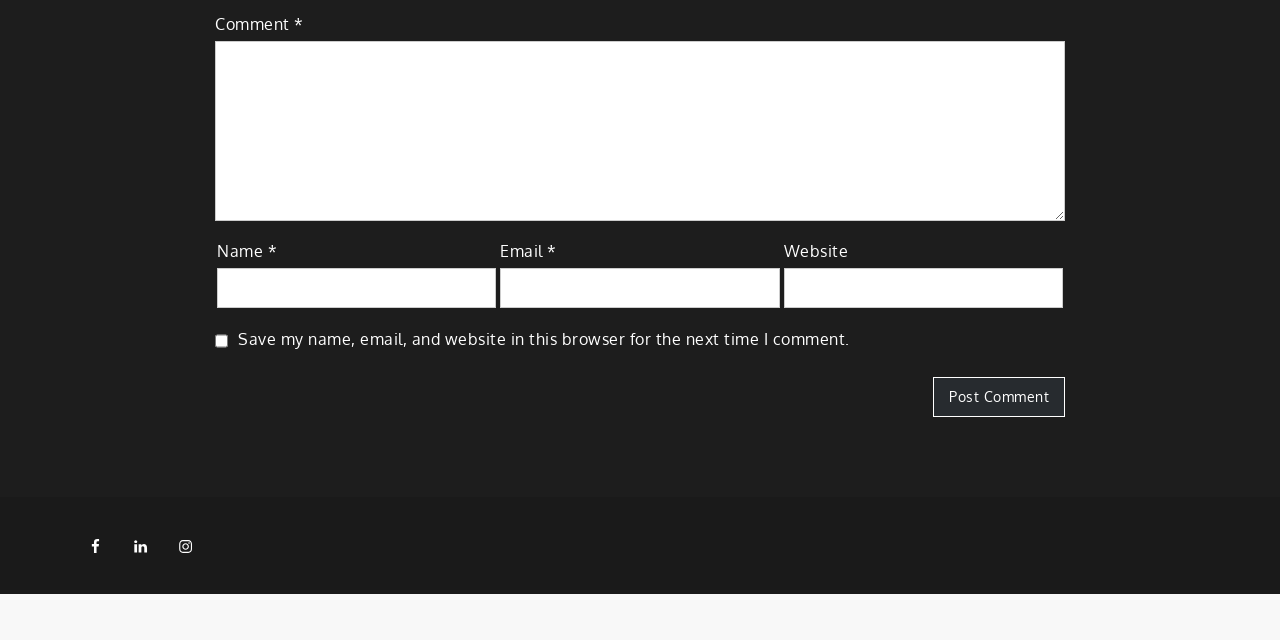Provide the bounding box coordinates, formatted as (top-left x, top-left y, bottom-right x, bottom-right y), with all values being floating point numbers between 0 and 1. Identify the bounding box of the UI element that matches the description: parent_node: Name * name="author"

[0.17, 0.419, 0.388, 0.482]